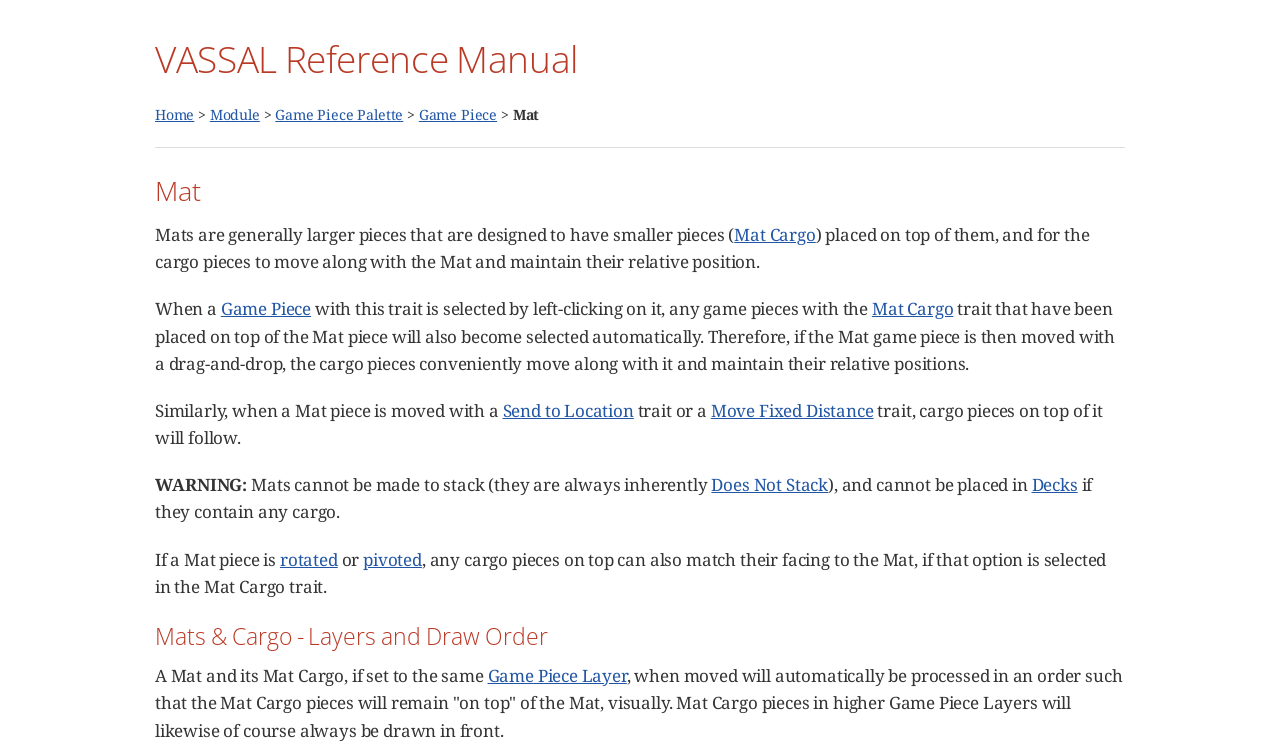Refer to the image and provide an in-depth answer to the question:
What determines the draw order of Mat Cargo?

The webpage explains that when a Mat and its Mat Cargo are set to the same Game Piece Layer, they will be processed in an order such that the Mat Cargo pieces will remain visually on top of the Mat, and Mat Cargo pieces in higher Game Piece Layers will always be drawn in front.